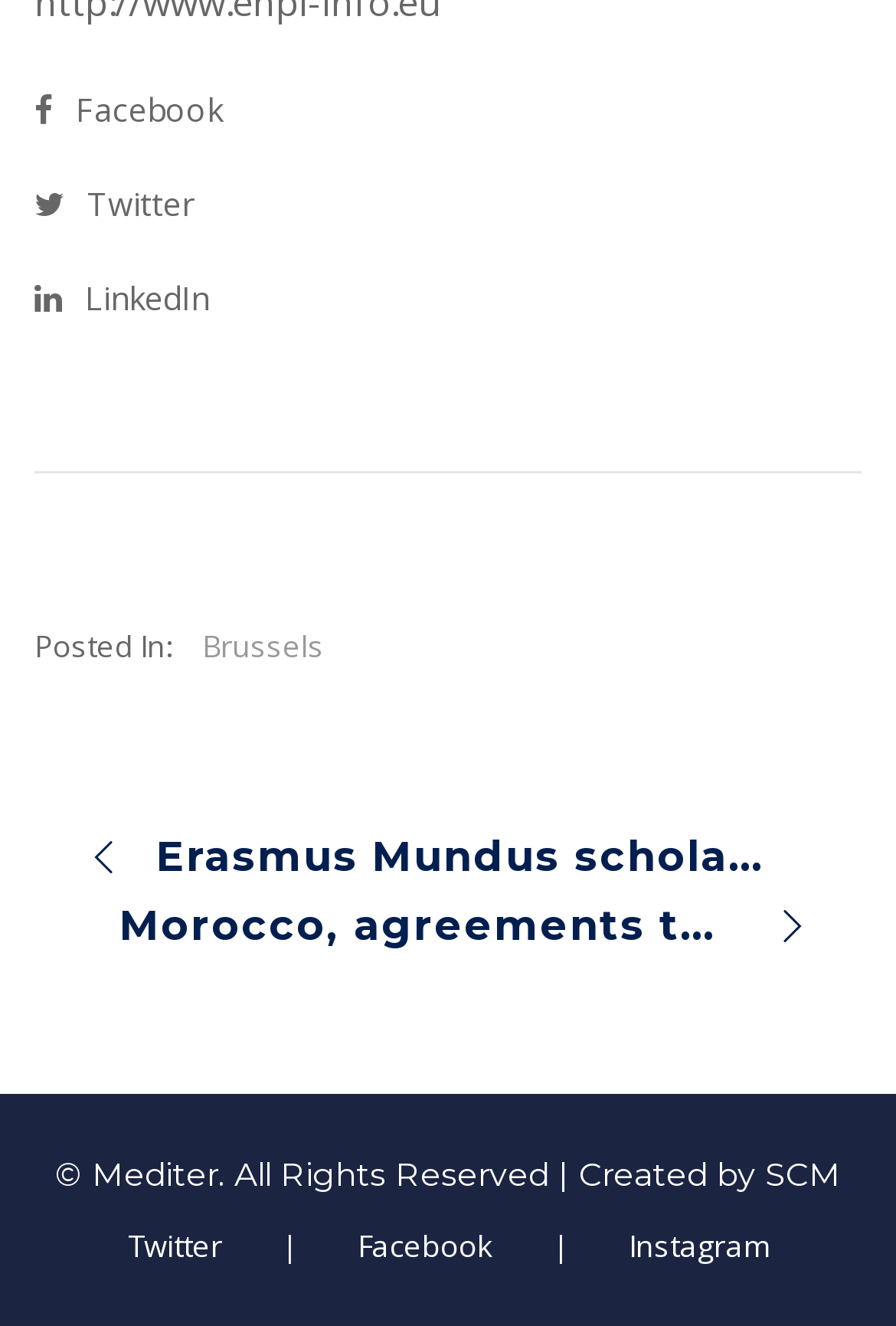Please reply to the following question with a single word or a short phrase:
What is the category of the posted item?

Brussels